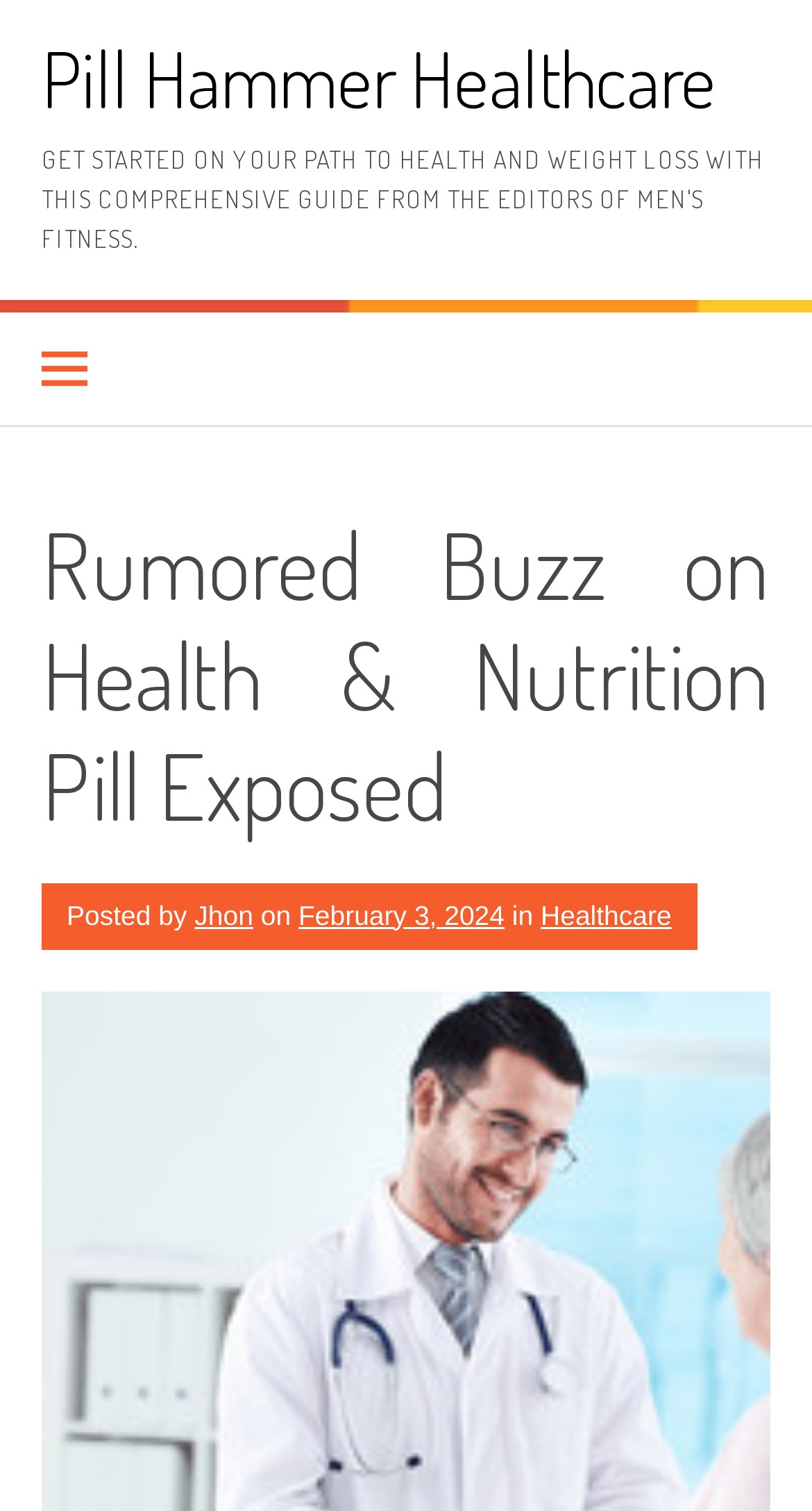Answer with a single word or phrase: 
What is the date of the article?

February 3, 2024